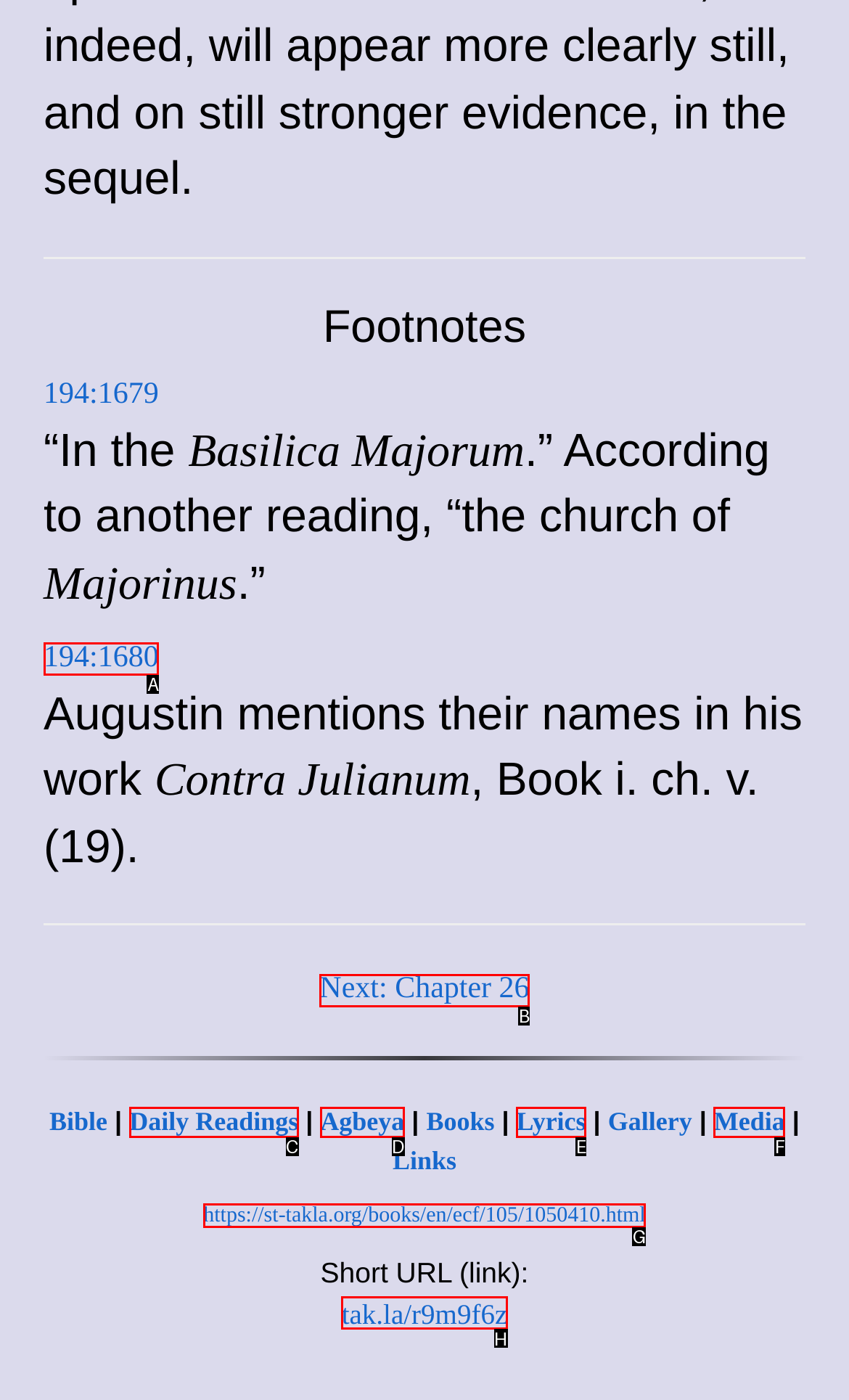Refer to the description: Daily Readings and choose the option that best fits. Provide the letter of that option directly from the options.

C